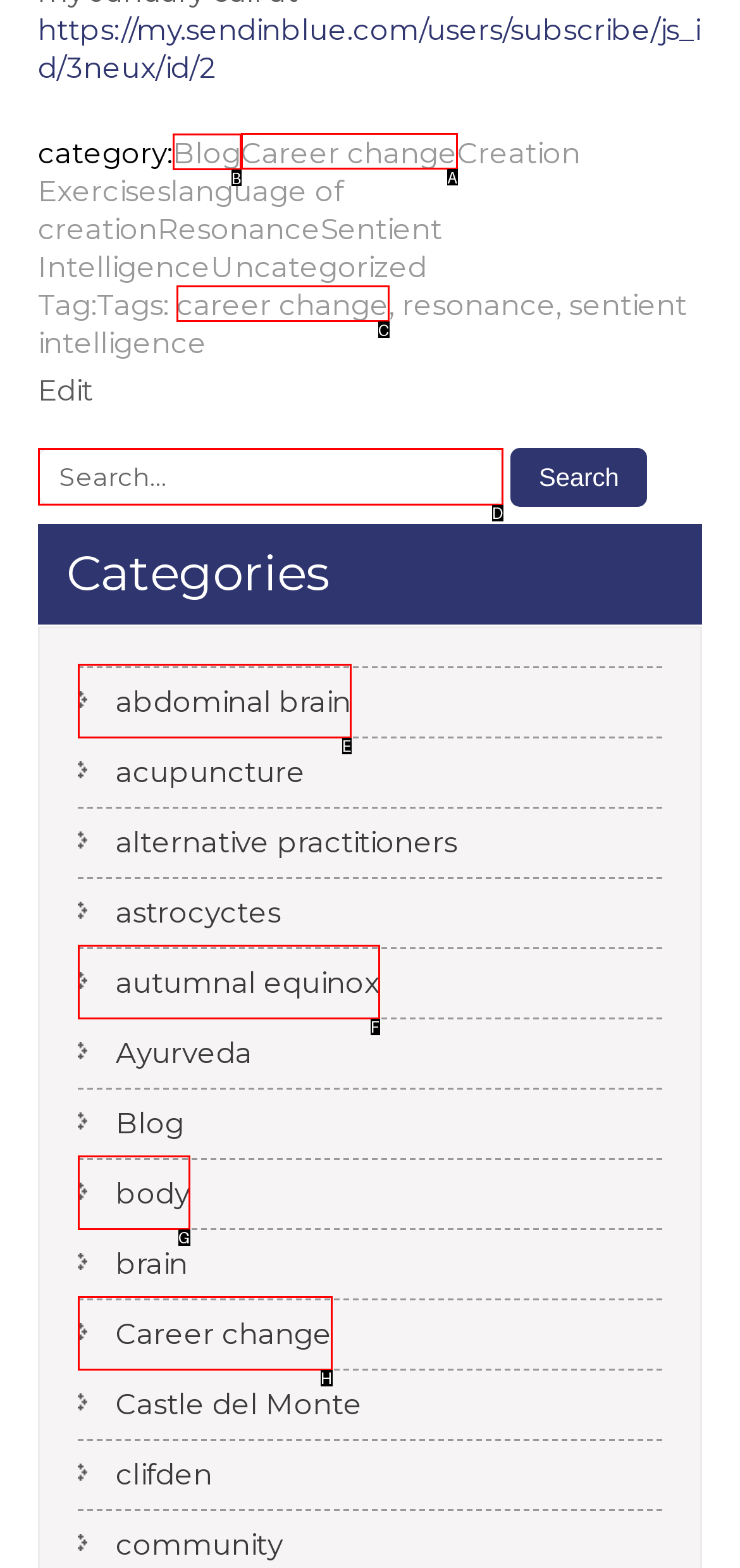Identify the correct option to click in order to complete this task: go to Career change page
Answer with the letter of the chosen option directly.

A